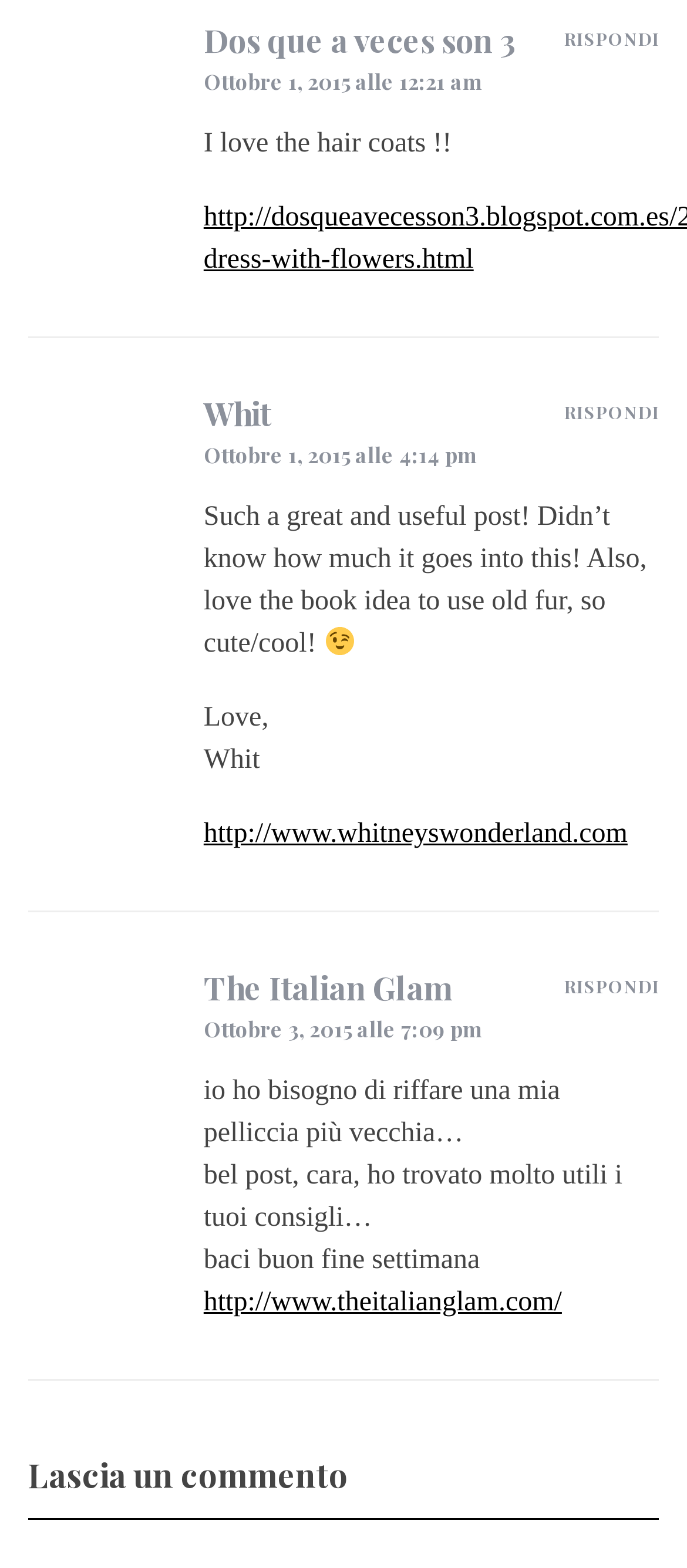What is the text of the heading at the bottom of the page? Please answer the question using a single word or phrase based on the image.

Lascia un commento